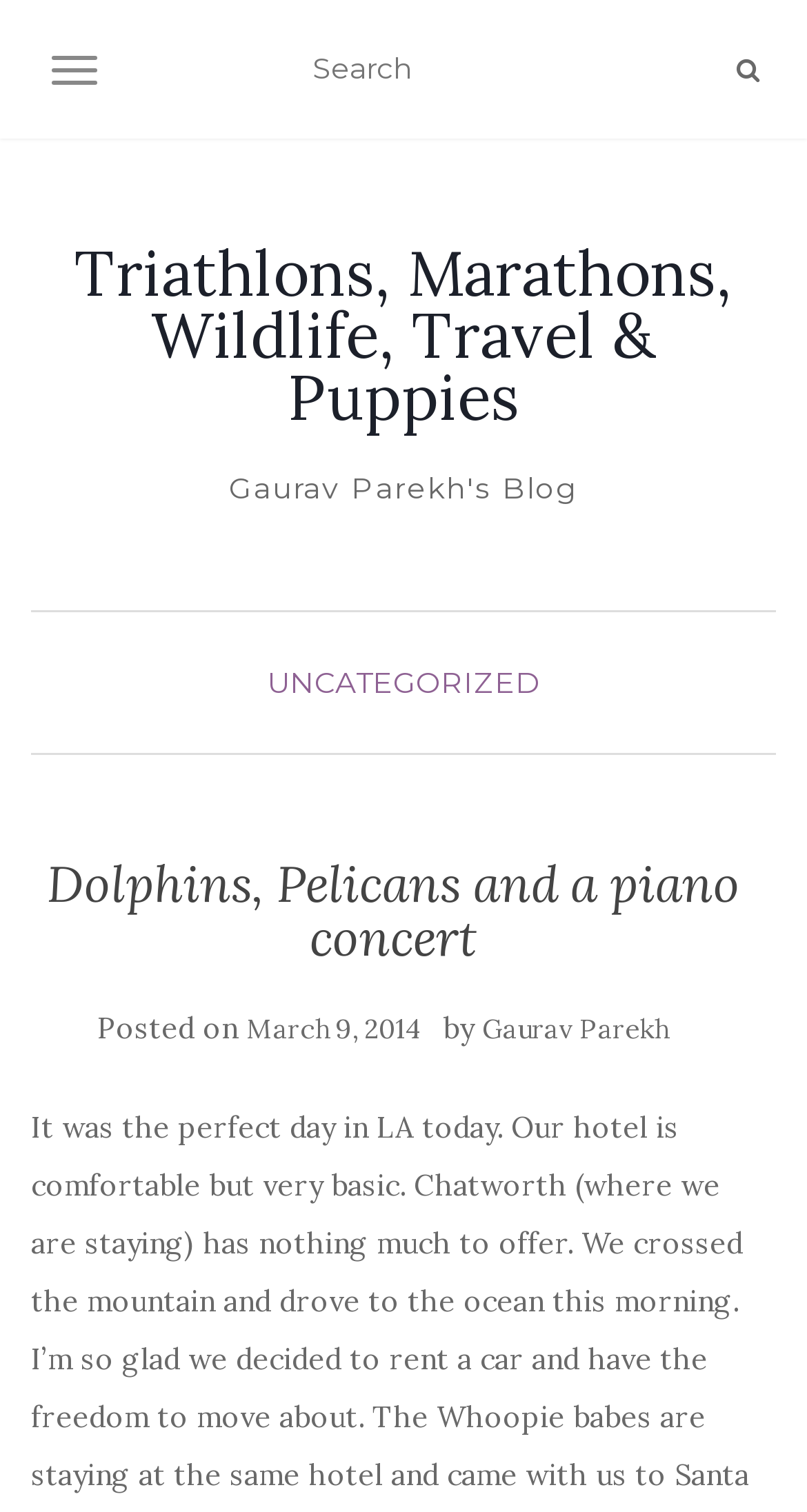What is the purpose of the button with the icon?
Could you answer the question in a detailed manner, providing as much information as possible?

I found the purpose of the button with the icon by looking at the button element with the label '' and seeing that it has a text description 'TOGGLE NAVIGATION'.